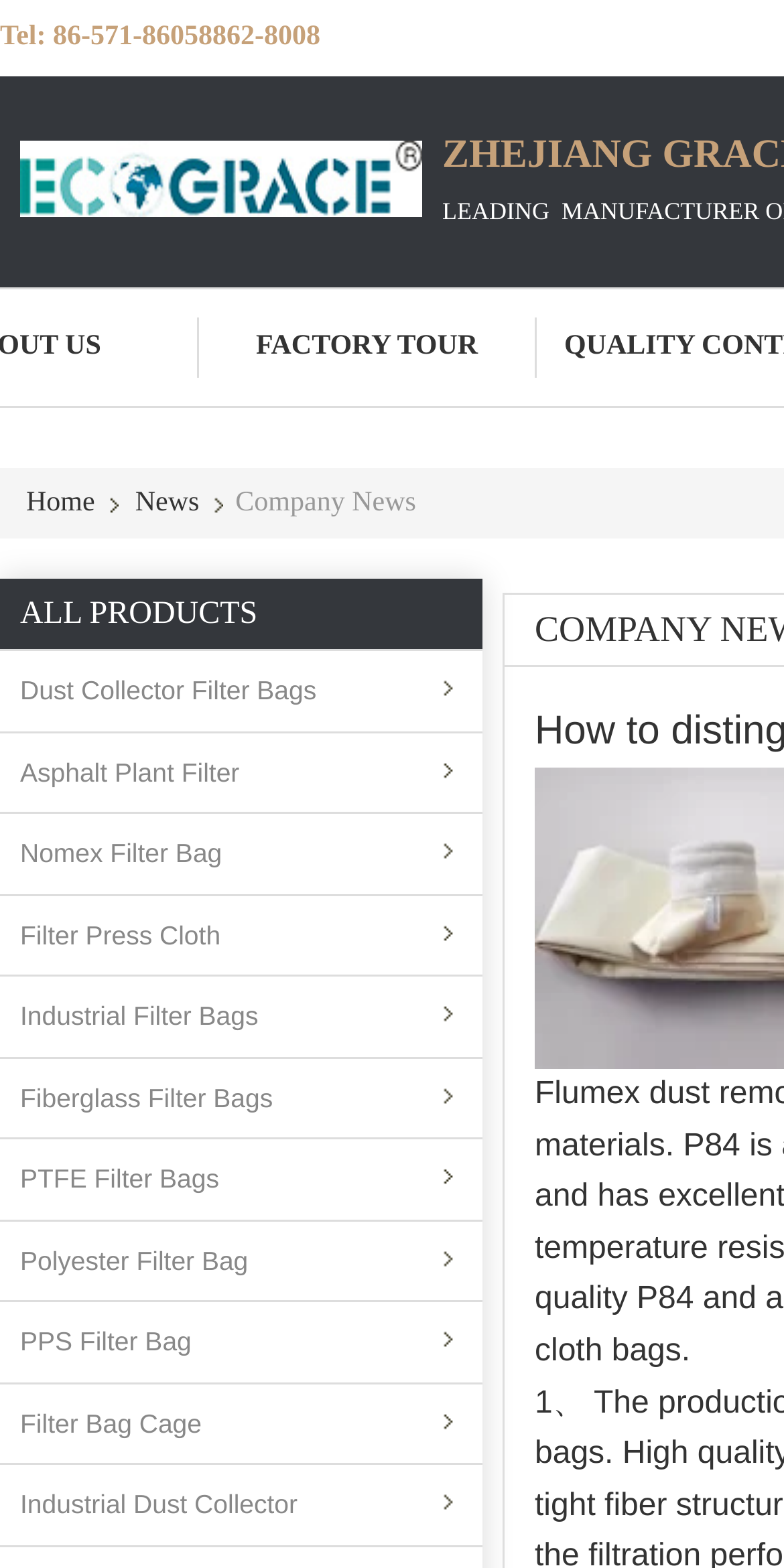Please determine the bounding box coordinates for the element with the description: "Factory Tour".

[0.254, 0.202, 0.684, 0.241]